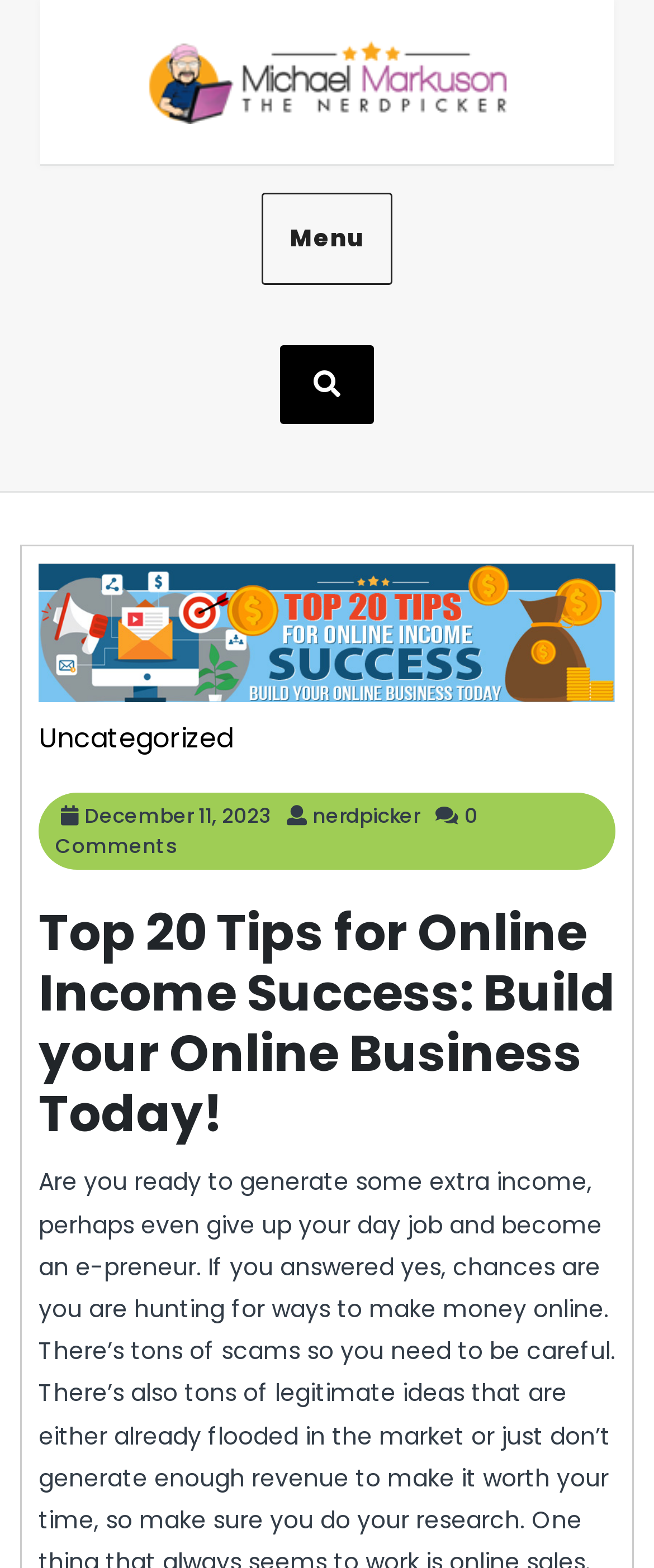Locate the UI element described by nerdpickernerdpicker in the provided webpage screenshot. Return the bounding box coordinates in the format (top-left x, top-left y, bottom-right x, bottom-right y), ensuring all values are between 0 and 1.

[0.477, 0.511, 0.641, 0.53]